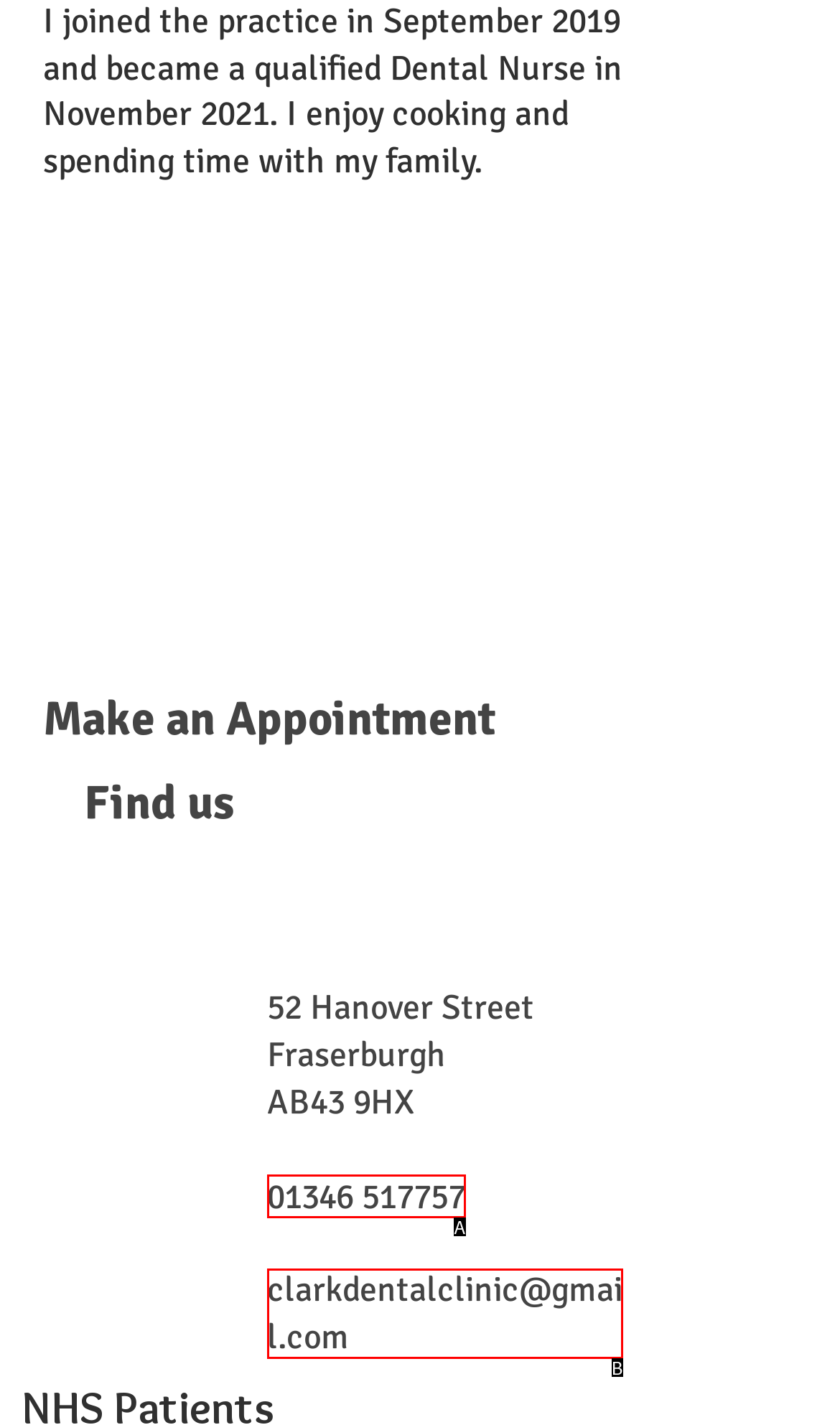Match the following description to the correct HTML element: 01346 517757 Indicate your choice by providing the letter.

A